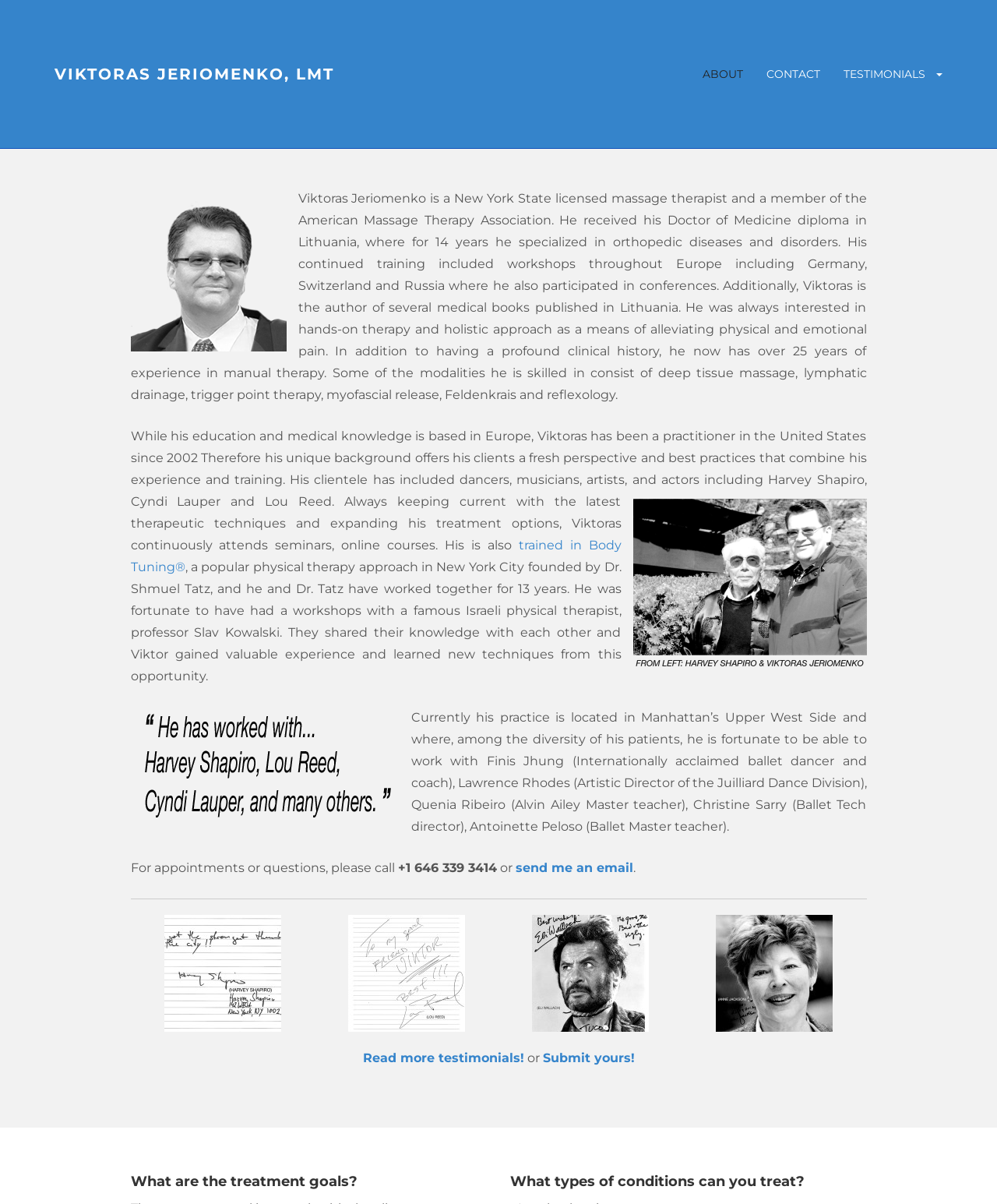Can you find the bounding box coordinates for the element that needs to be clicked to execute this instruction: "Click on the ABOUT link"? The coordinates should be given as four float numbers between 0 and 1, i.e., [left, top, right, bottom].

[0.693, 0.045, 0.757, 0.078]